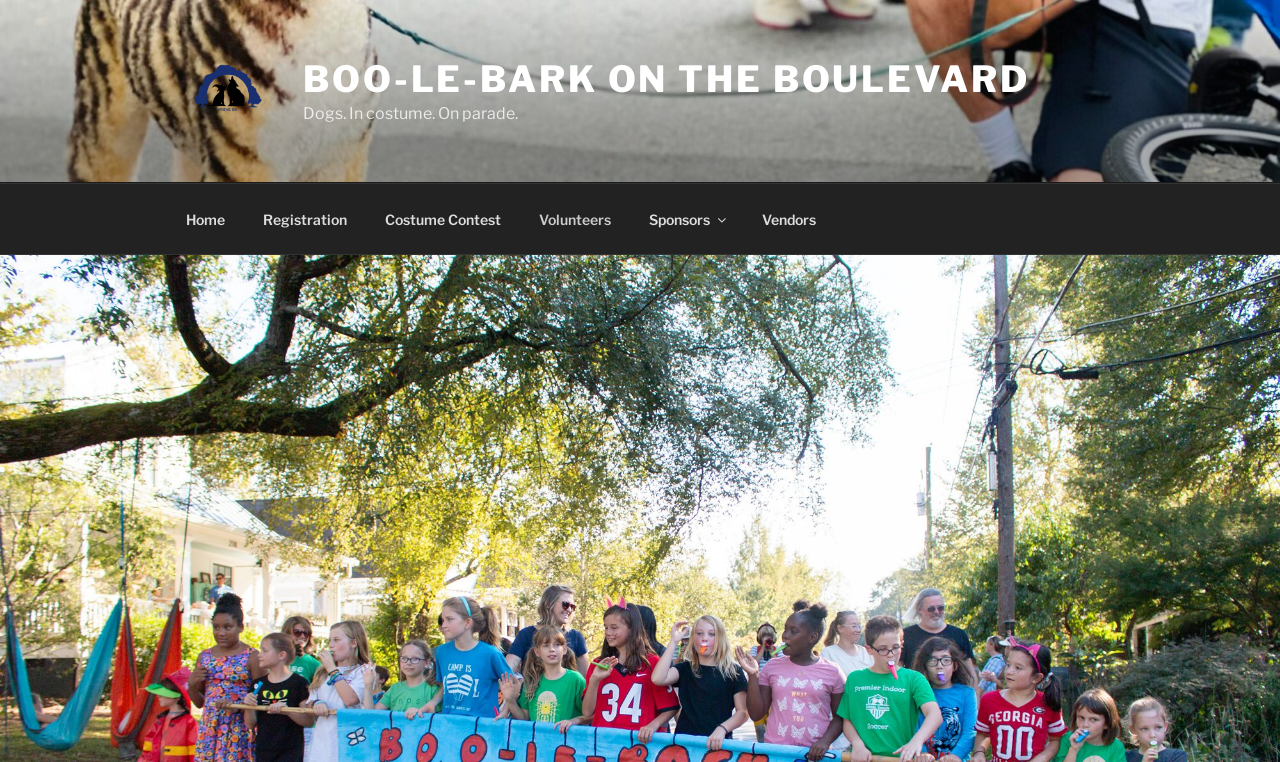What is the theme of the parade?
Please give a detailed and elaborate answer to the question based on the image.

Based on the logo image of two dogs barking at the moon beneath a canopy of trees and the text 'Dogs. In costume. On parade.', it can be inferred that the theme of the parade is dogs in costume.